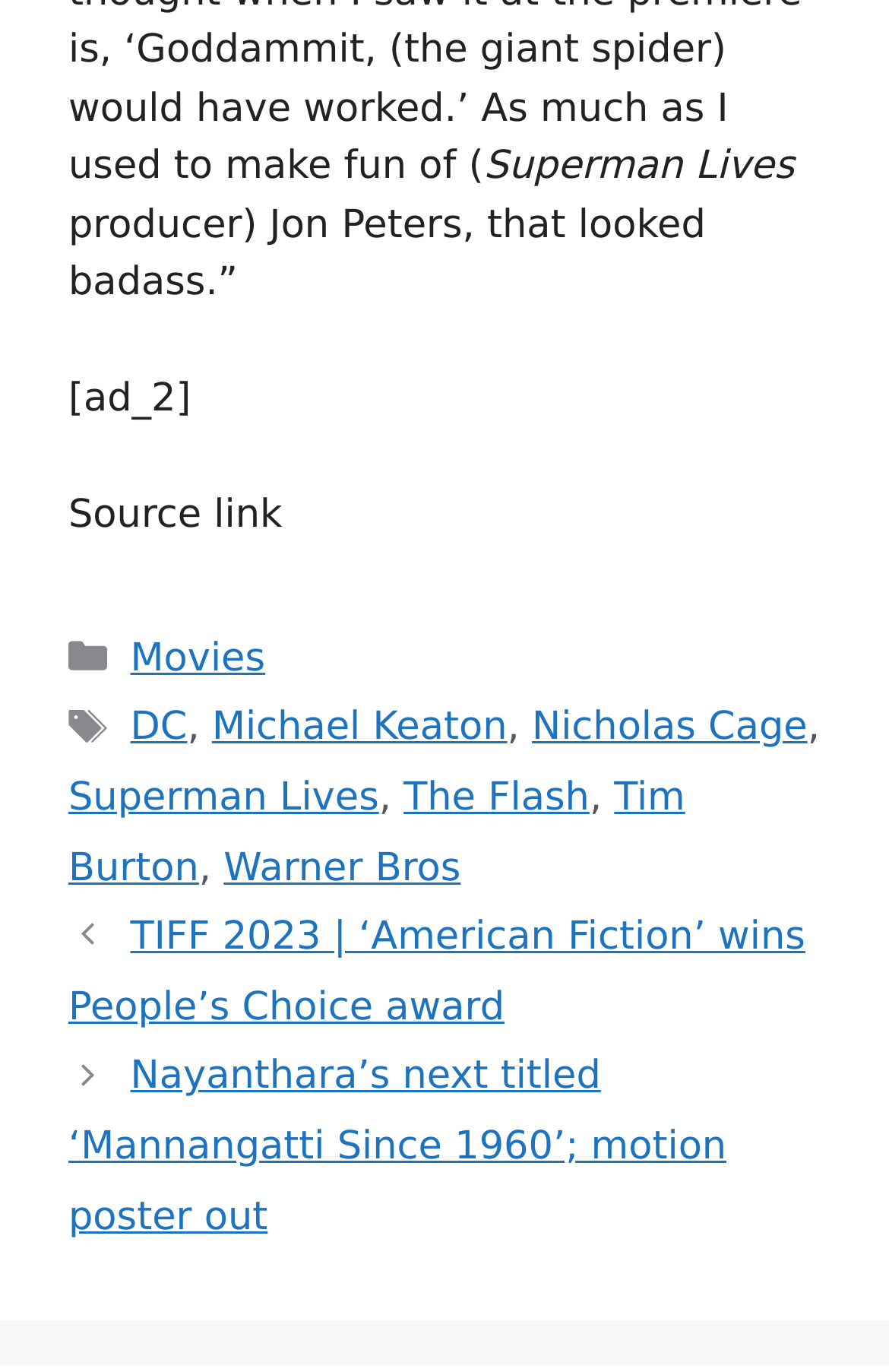Who is the producer of the movie?
Look at the image and answer with only one word or phrase.

Jon Peters